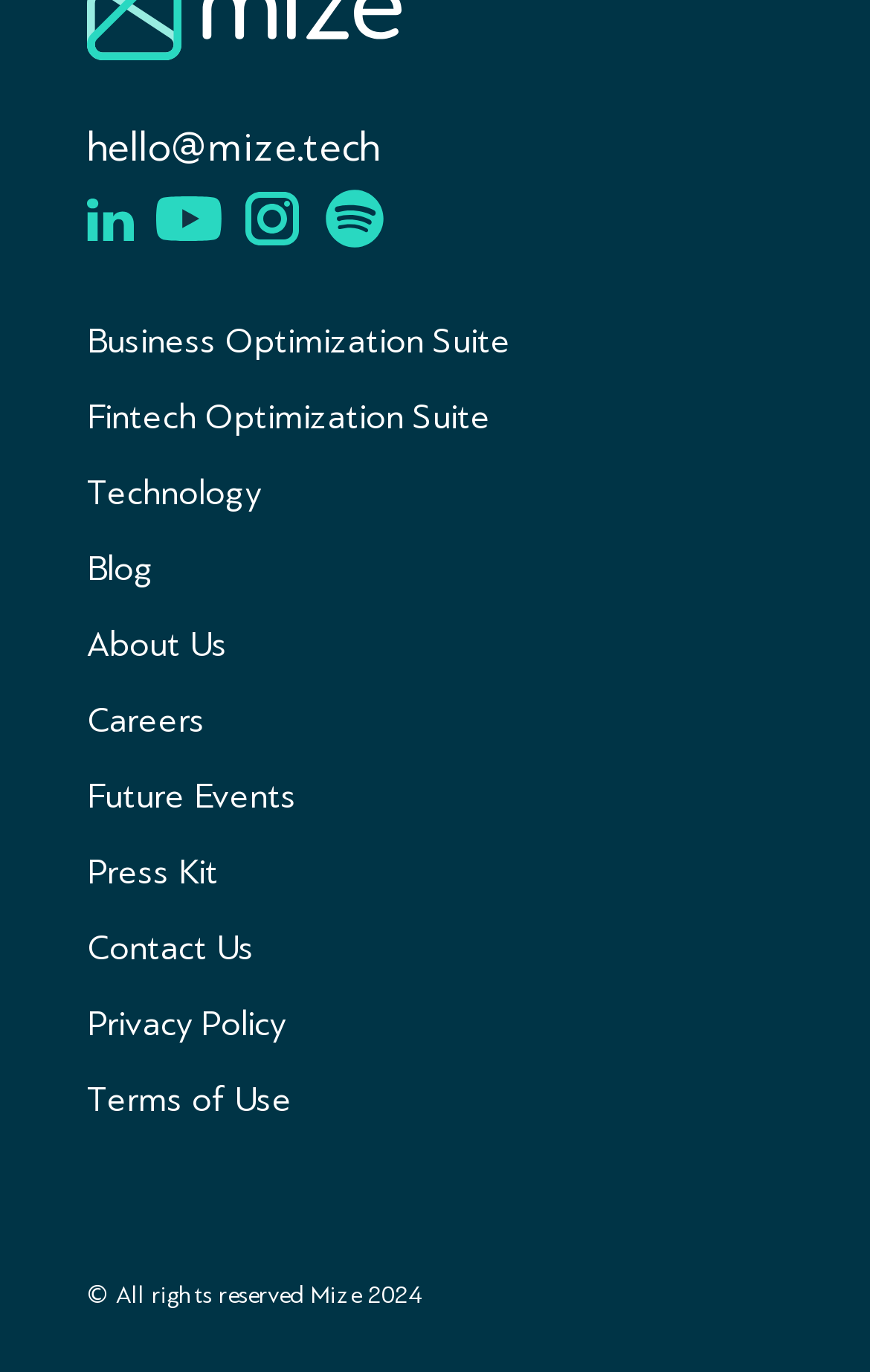Provide your answer to the question using just one word or phrase: What is the last item in the footer section?

Terms of Use